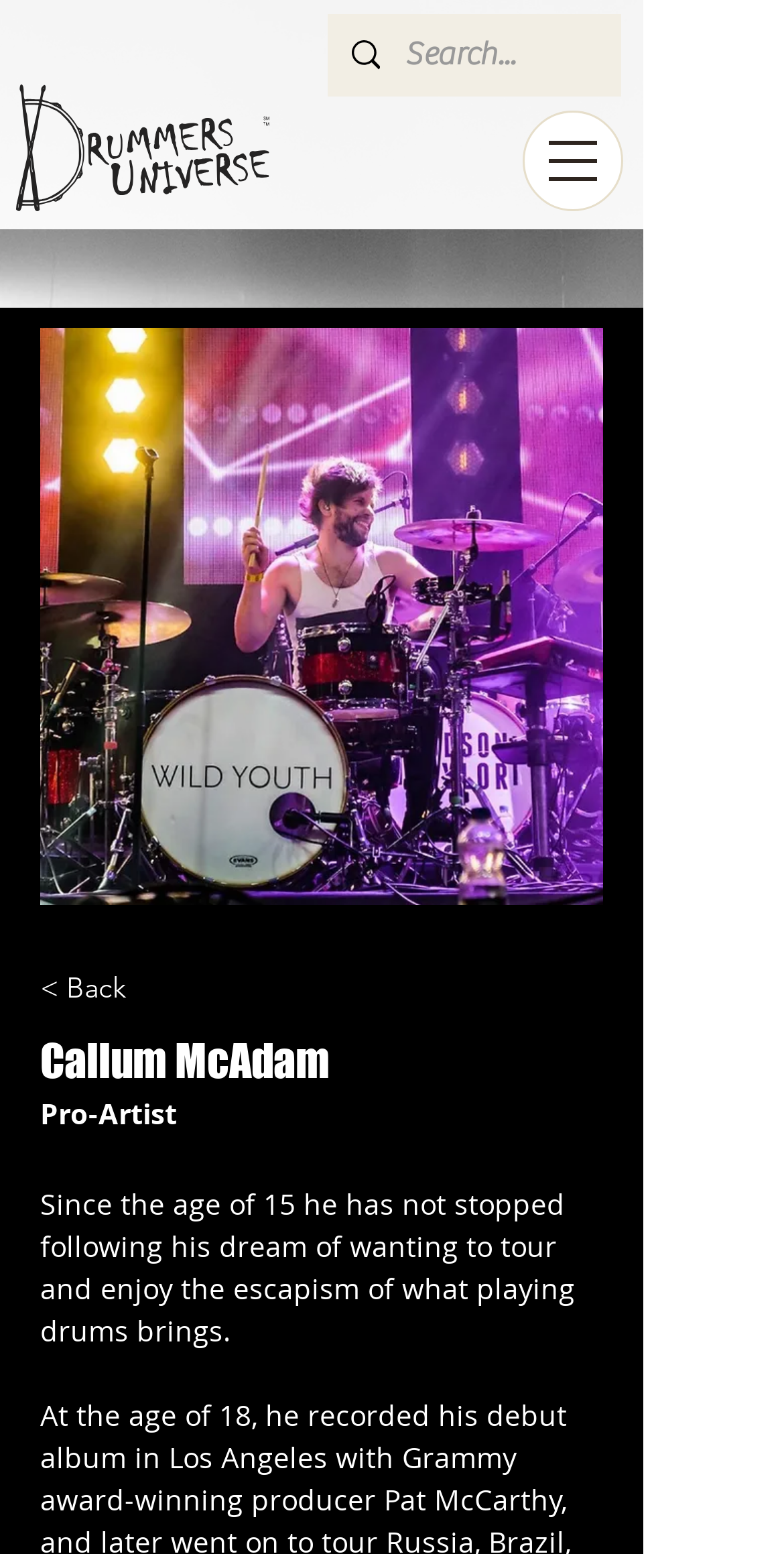Give a concise answer using only one word or phrase for this question:
What is the profession of Callum McAdam?

Drummer